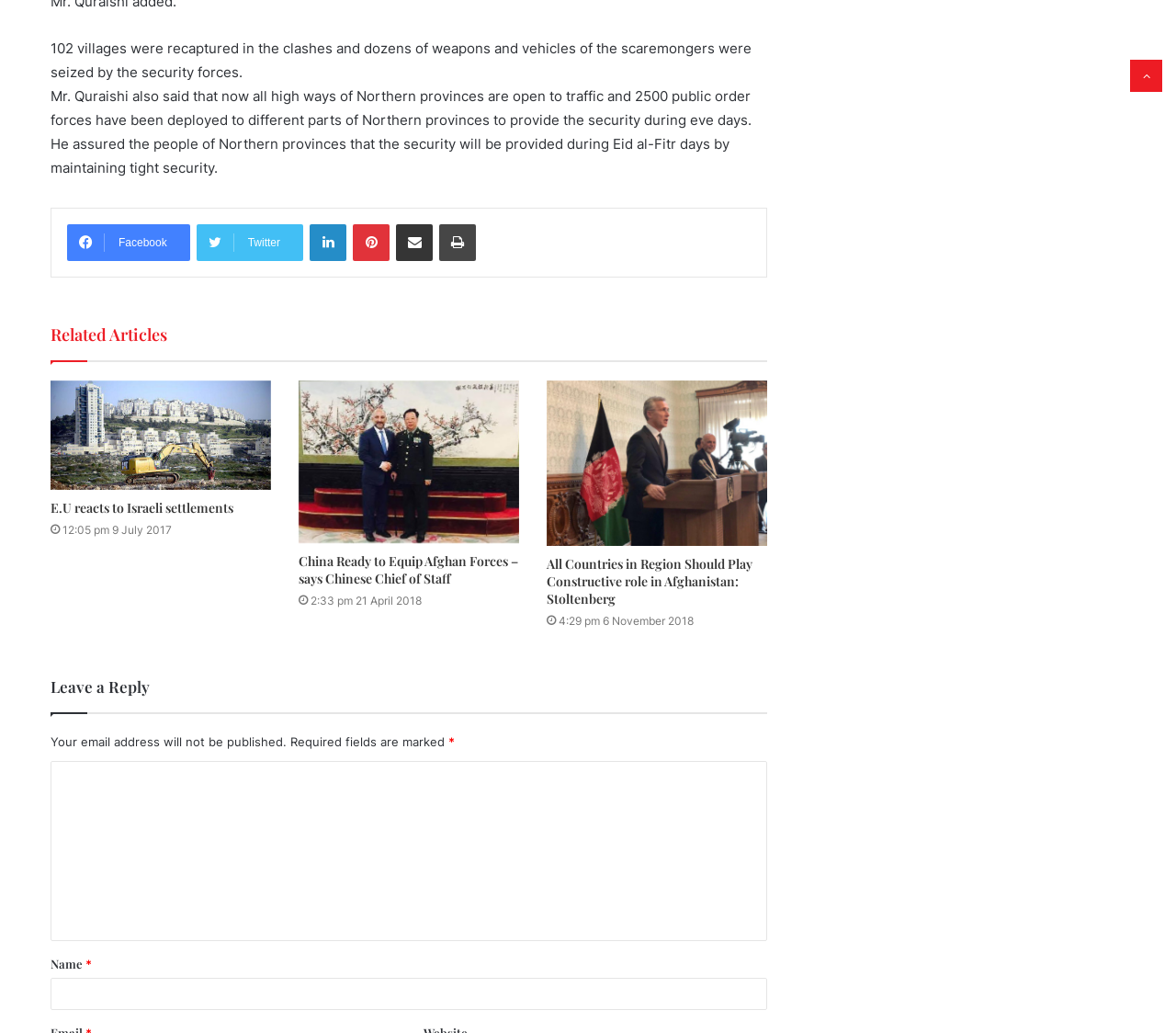Please locate the bounding box coordinates of the element that should be clicked to complete the given instruction: "Click on Lamborghini".

None